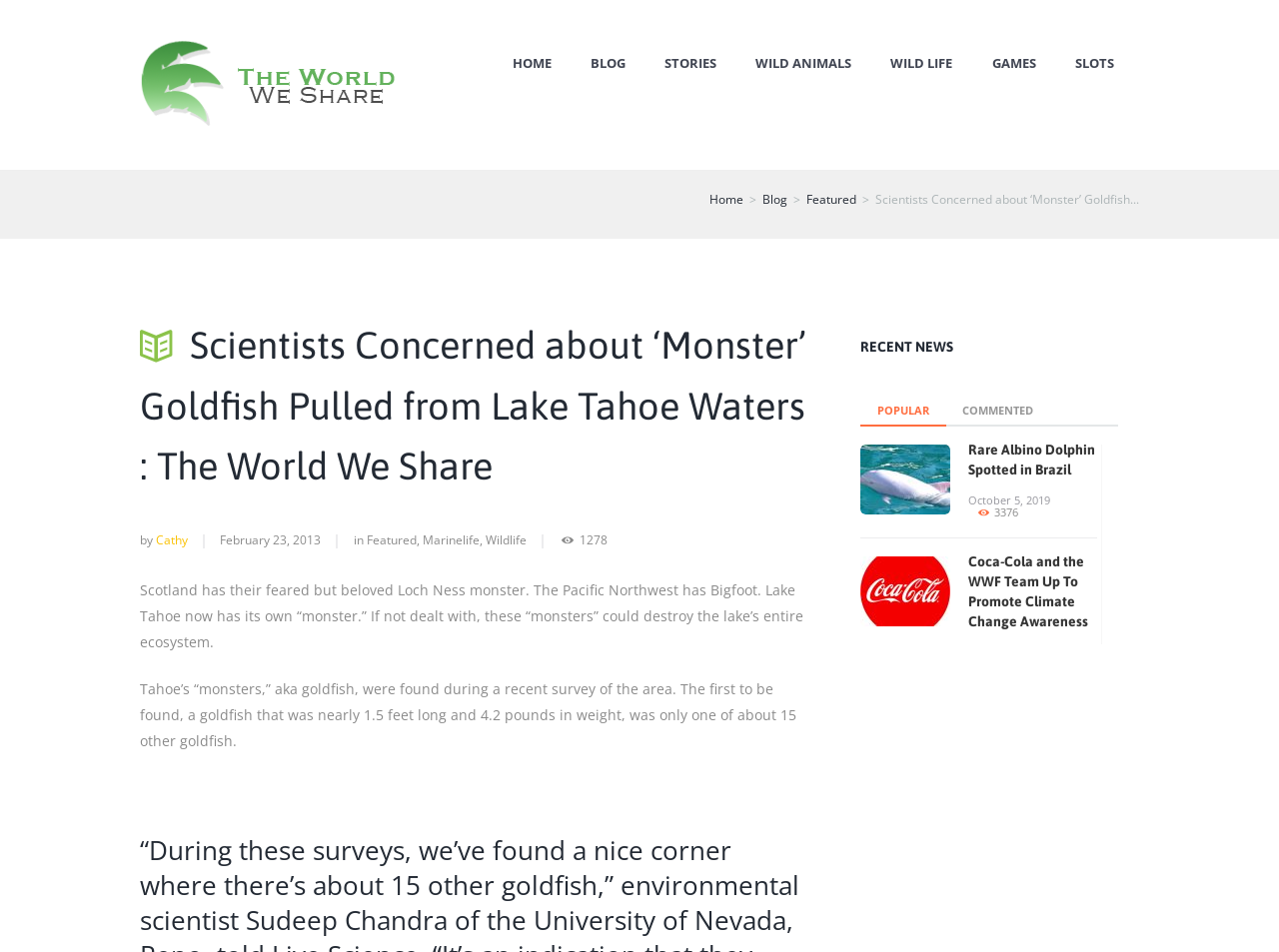How many views does the main article have?
Answer with a single word or short phrase according to what you see in the image.

1278